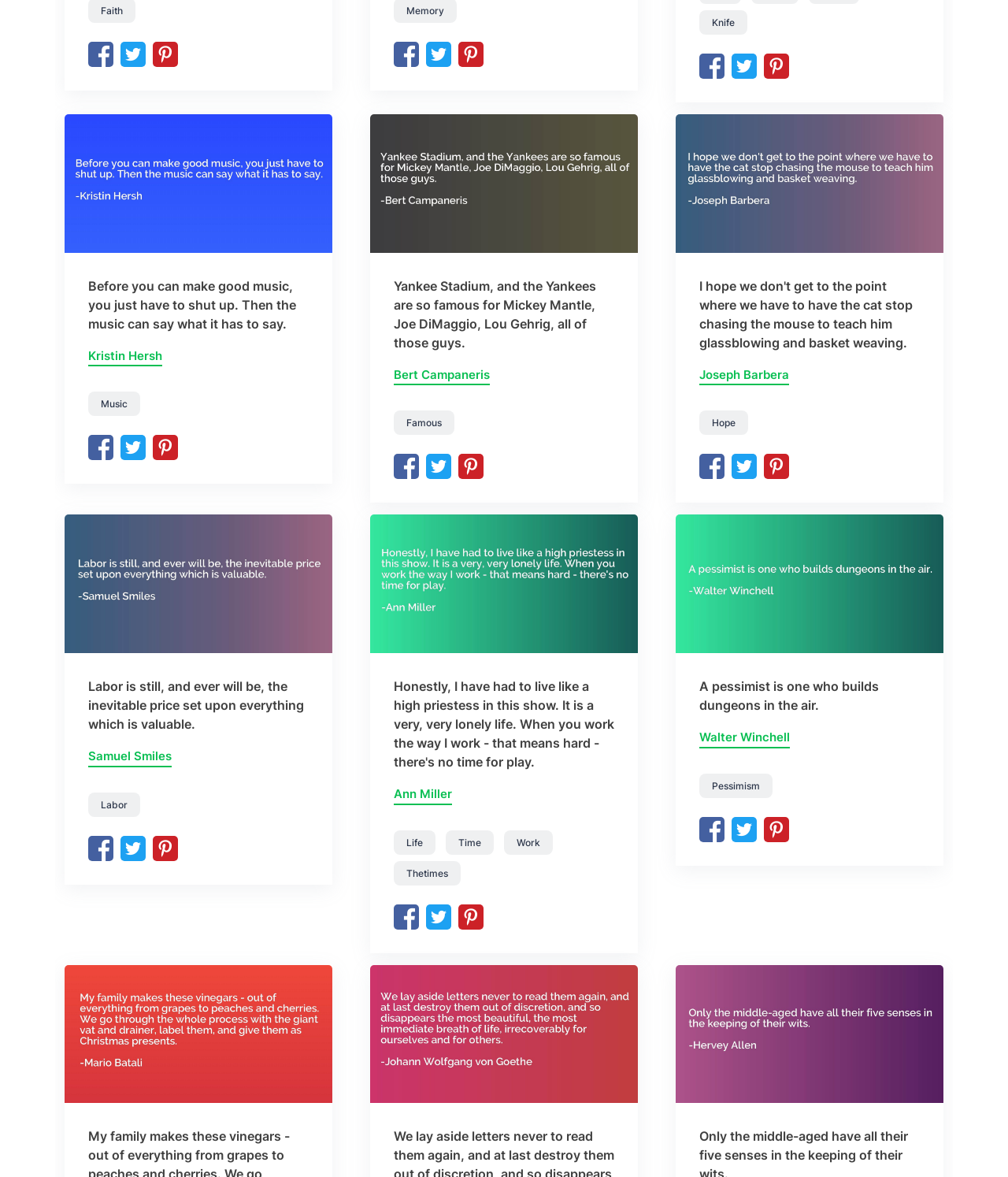Please find the bounding box coordinates (top-left x, top-left y, bottom-right x, bottom-right y) in the screenshot for the UI element described as follows: Kristin Hersh

[0.088, 0.295, 0.161, 0.312]